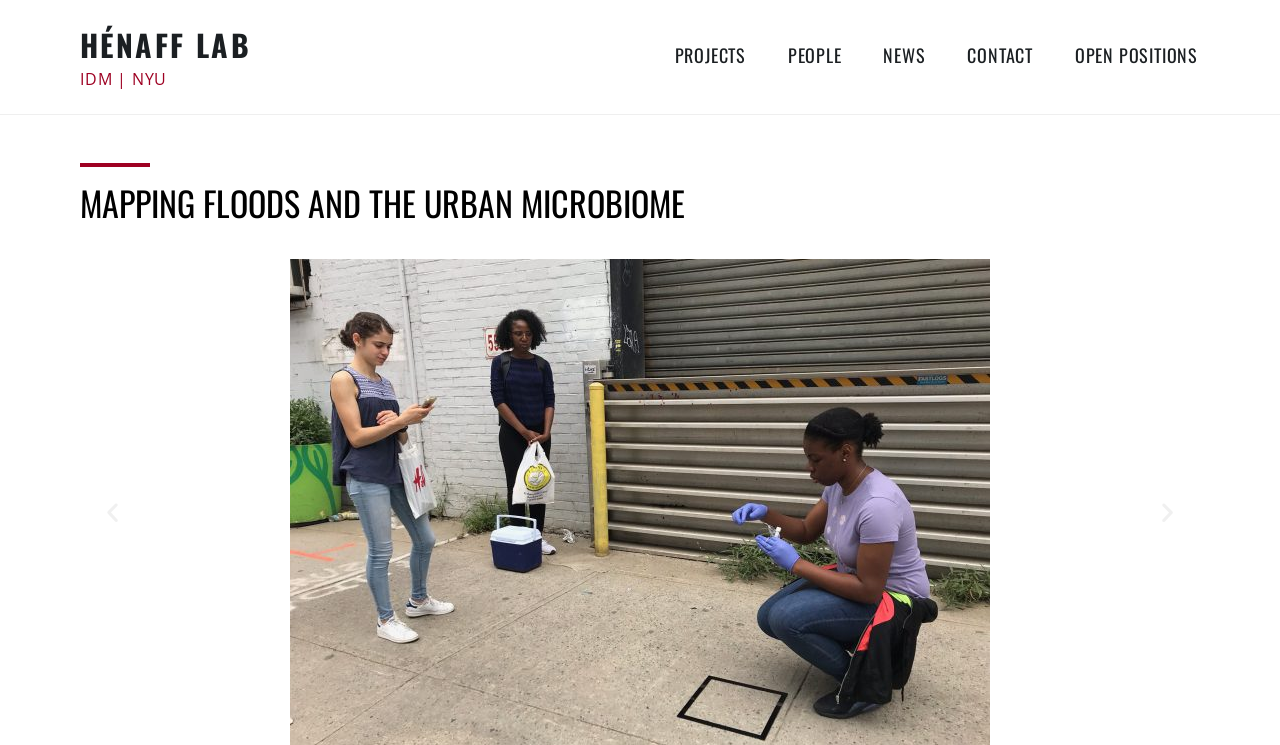Locate the coordinates of the bounding box for the clickable region that fulfills this instruction: "contact us".

[0.756, 0.056, 0.807, 0.096]